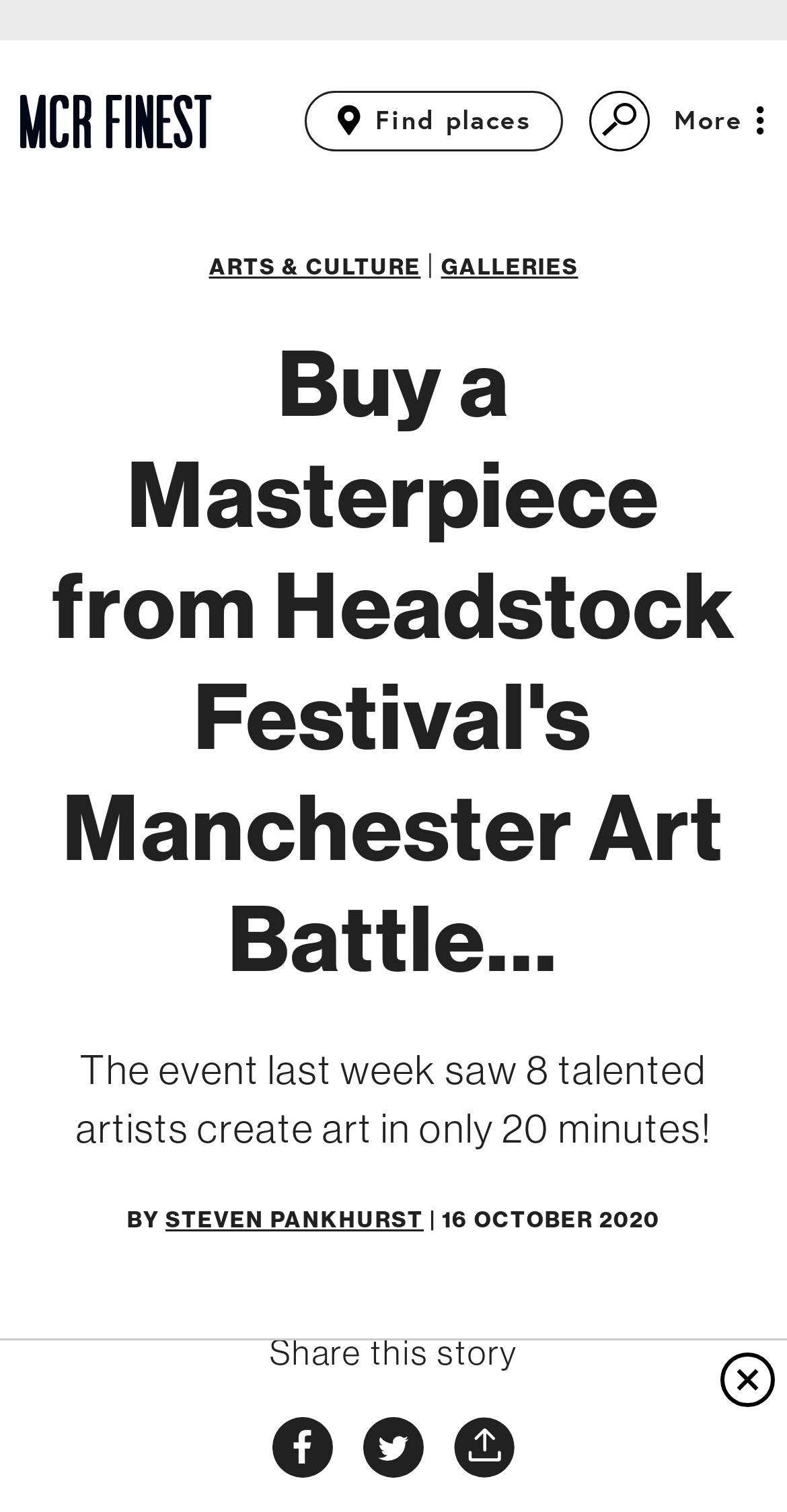What is the name of the festival mentioned?
Provide a concise answer using a single word or phrase based on the image.

Headstock Festival